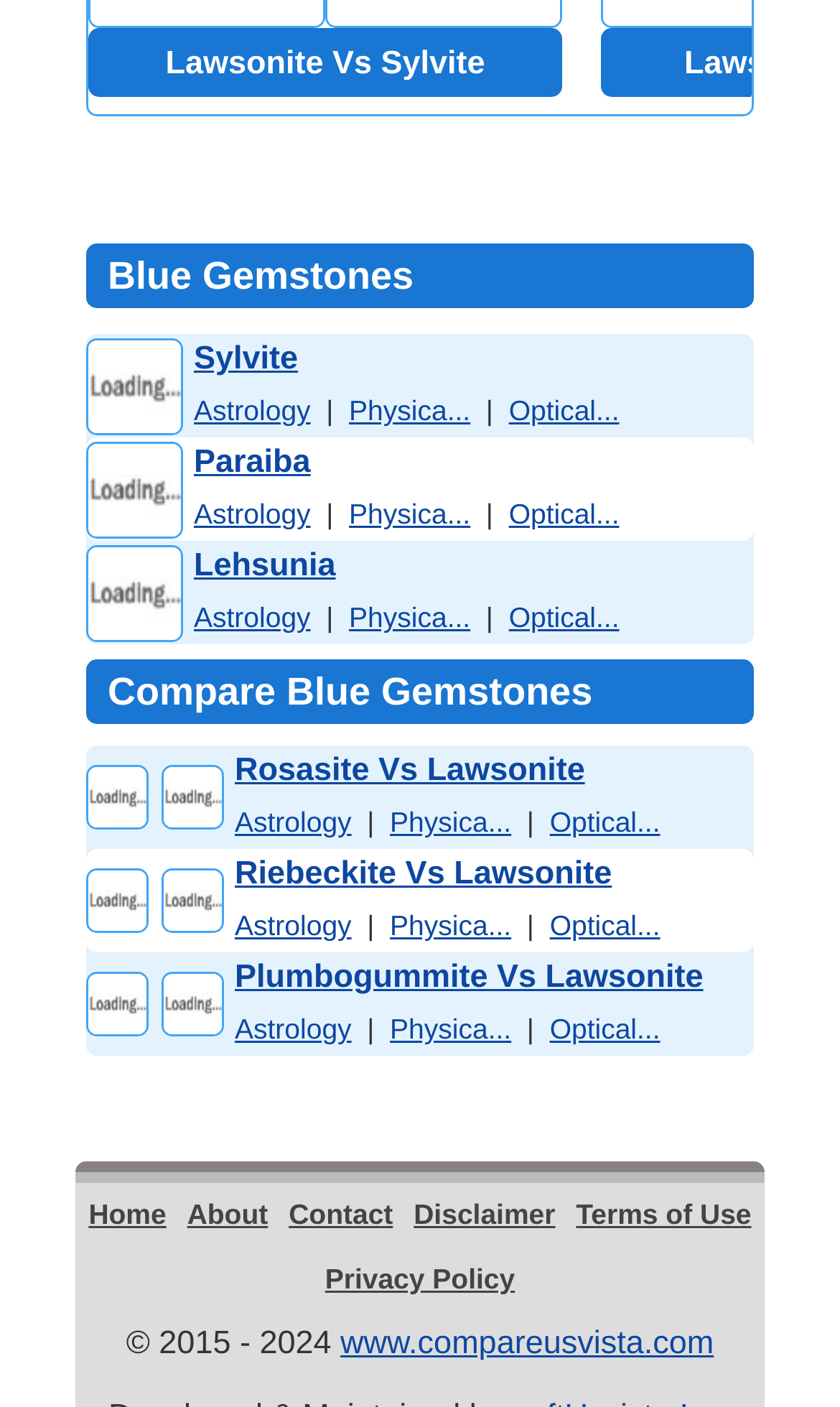How many comparisons are available?
Answer the question with as much detail as possible.

I counted the number of rows in the second table, which has a heading 'Compare Blue Gemstones'. There are 3 rows, each representing a comparison of blue gemstones.